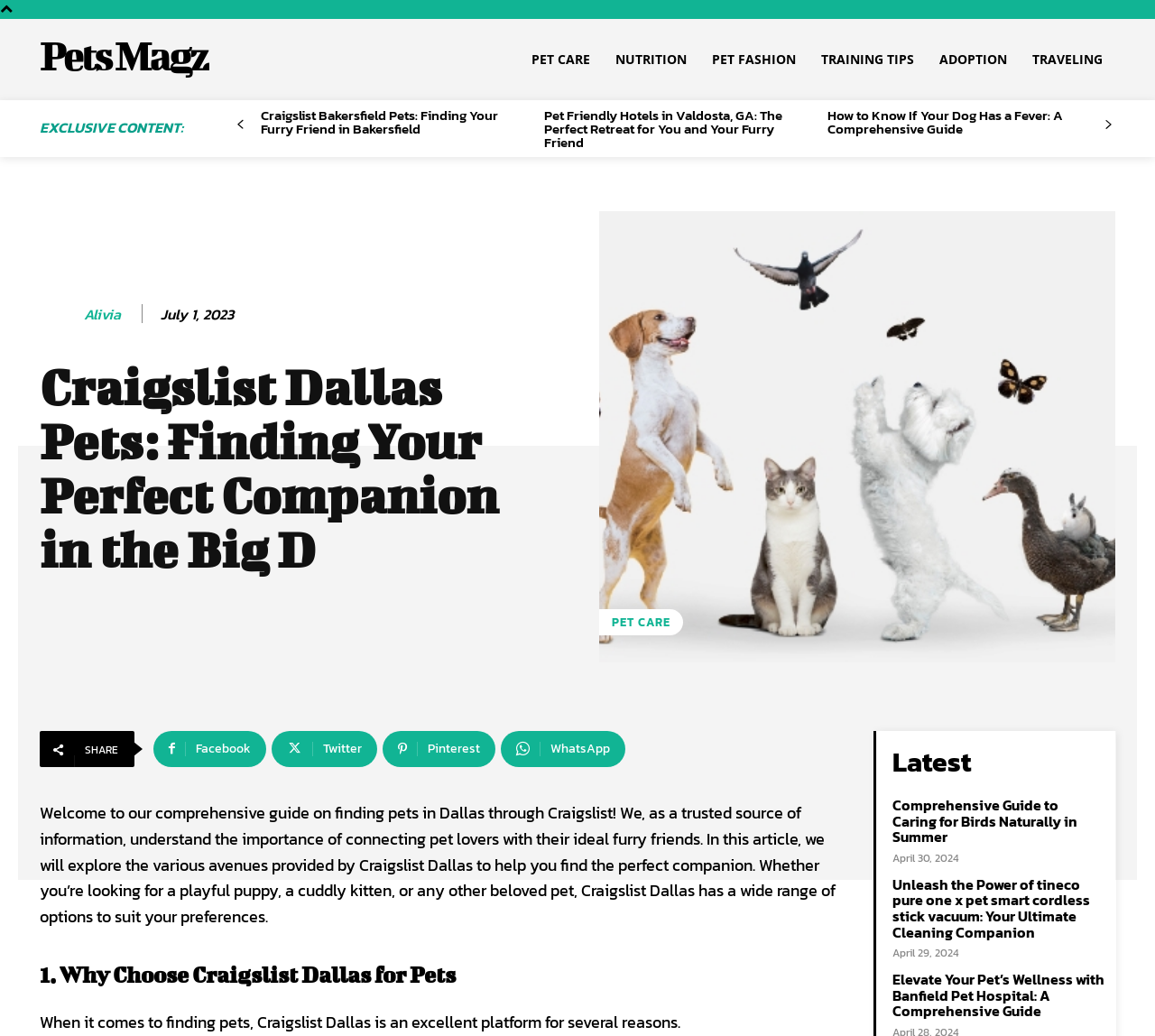Find the bounding box coordinates of the area that needs to be clicked in order to achieve the following instruction: "Share on Facebook". The coordinates should be specified as four float numbers between 0 and 1, i.e., [left, top, right, bottom].

[0.133, 0.706, 0.23, 0.74]